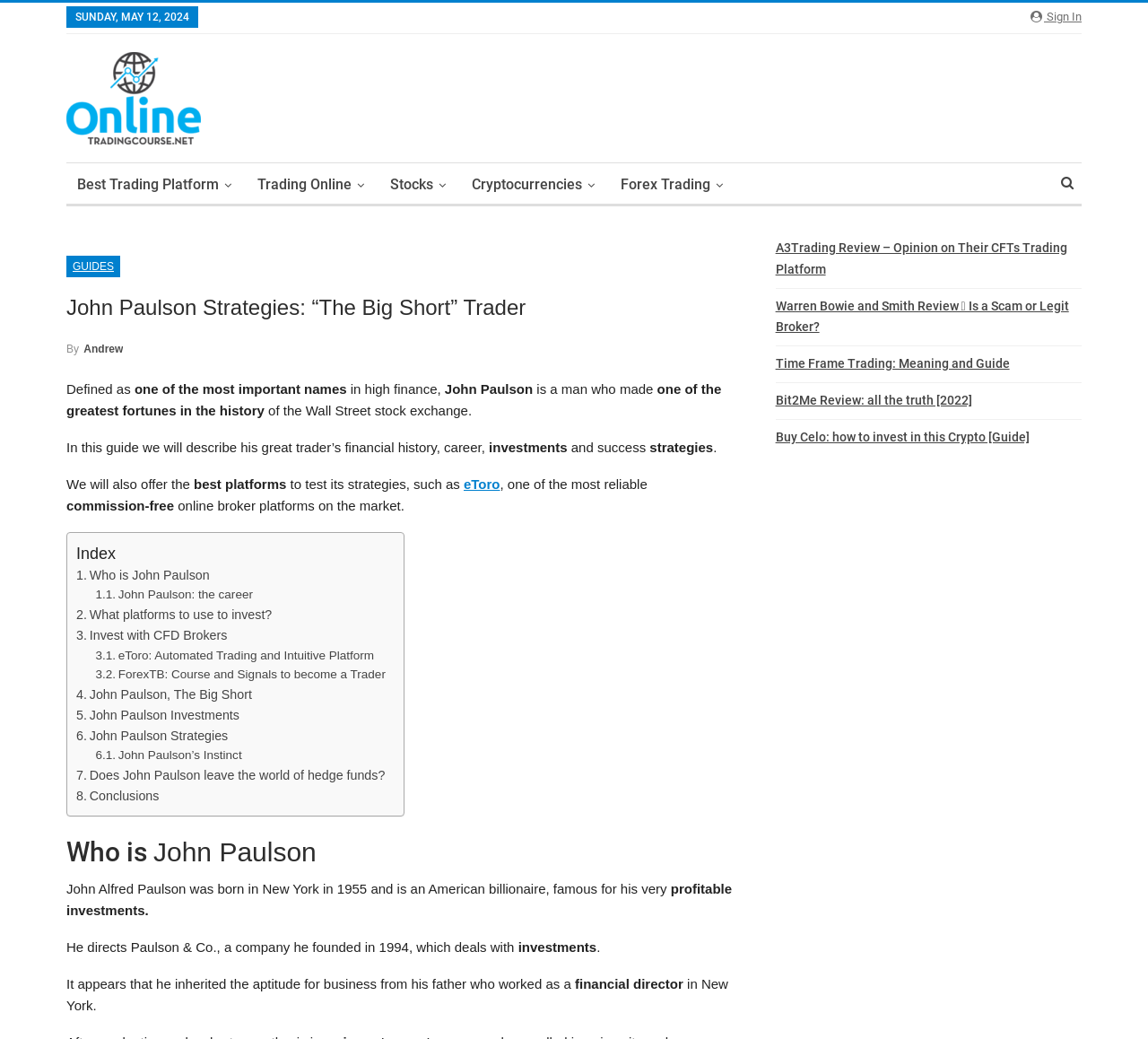Please identify the bounding box coordinates of the area that needs to be clicked to follow this instruction: "Read about 'John Paulson Strategies: “The Big Short” Trader'".

[0.058, 0.283, 0.638, 0.311]